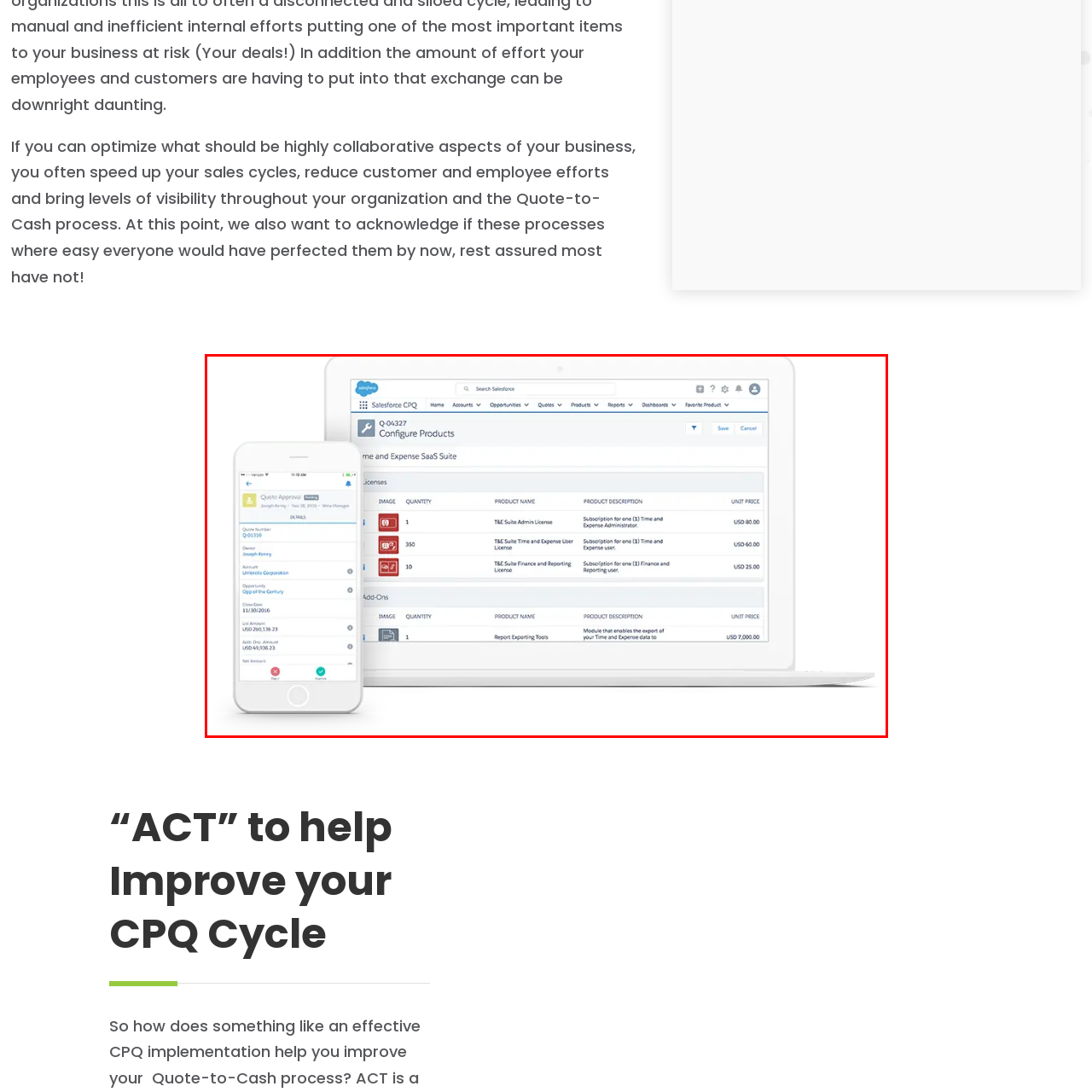What is displayed on the laptop screen?
Inspect the image surrounded by the red bounding box and answer the question using a single word or a short phrase.

A detailed quote